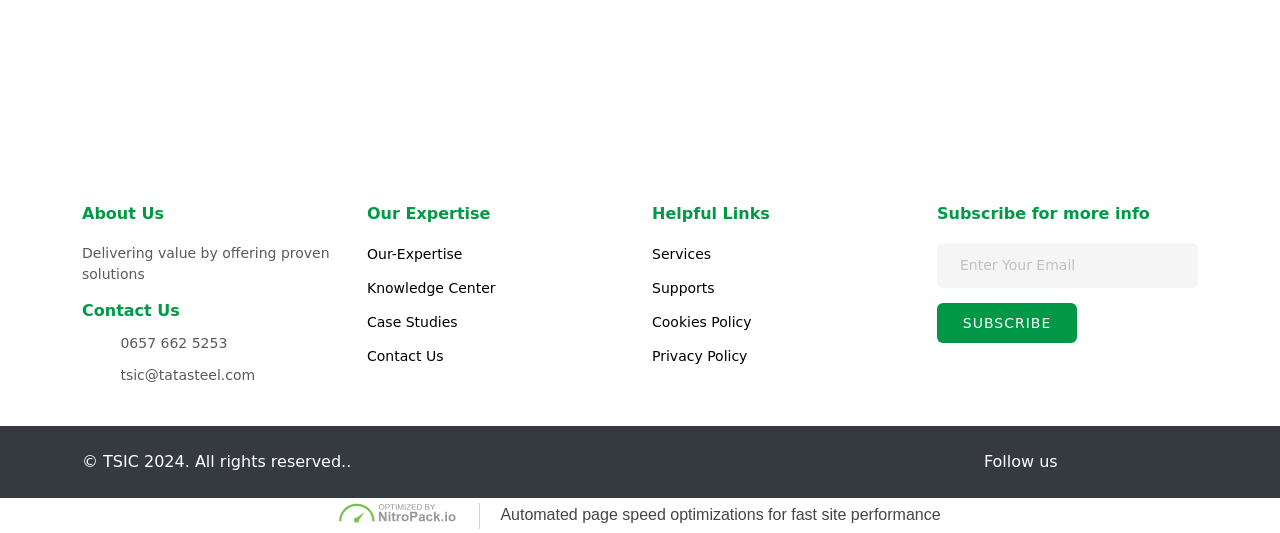Please determine the bounding box coordinates of the area that needs to be clicked to complete this task: 'Visit the About Us page'. The coordinates must be four float numbers between 0 and 1, formatted as [left, top, right, bottom].

[0.064, 0.382, 0.268, 0.441]